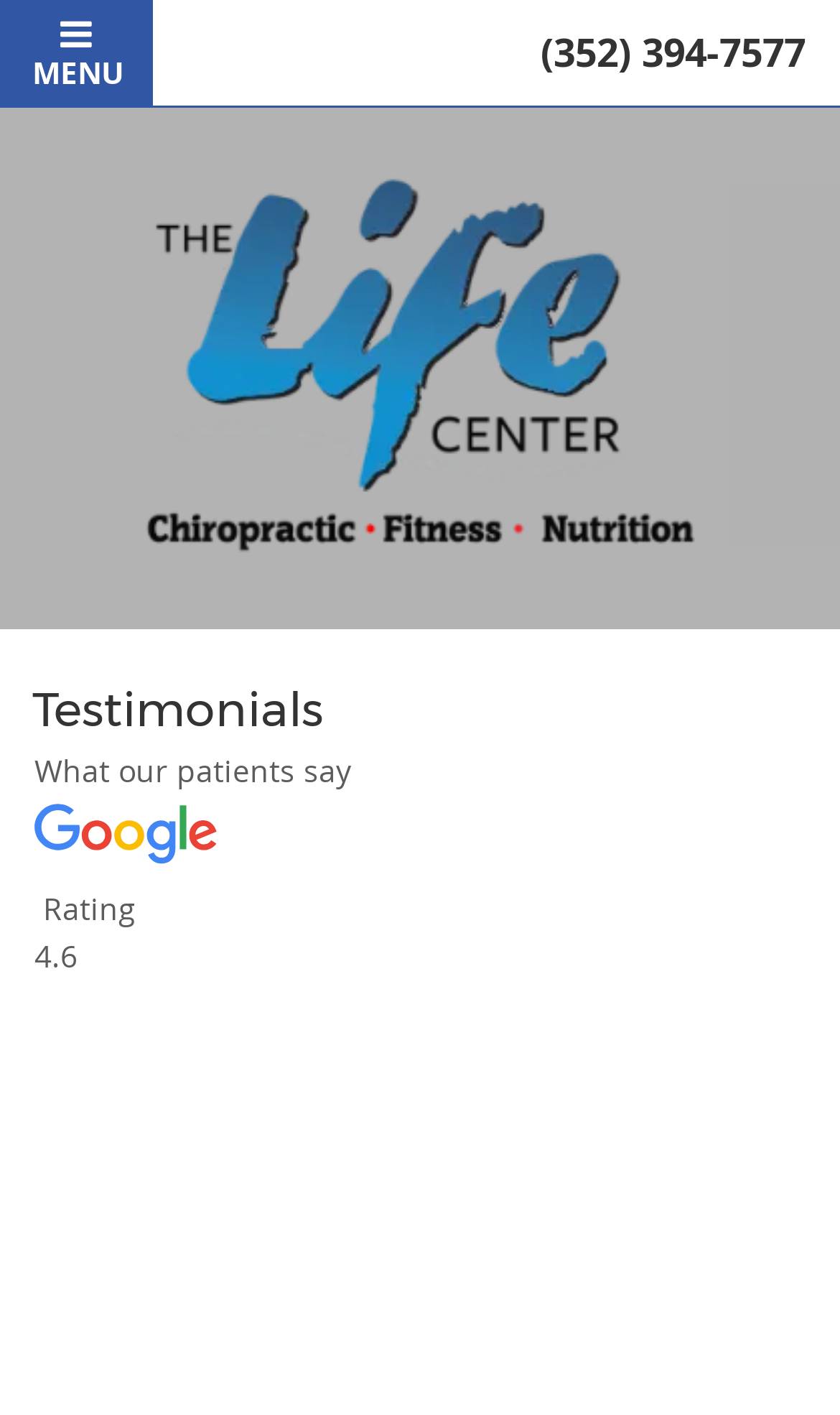What is the purpose of the webpage?
Look at the image and answer the question using a single word or phrase.

To showcase testimonials